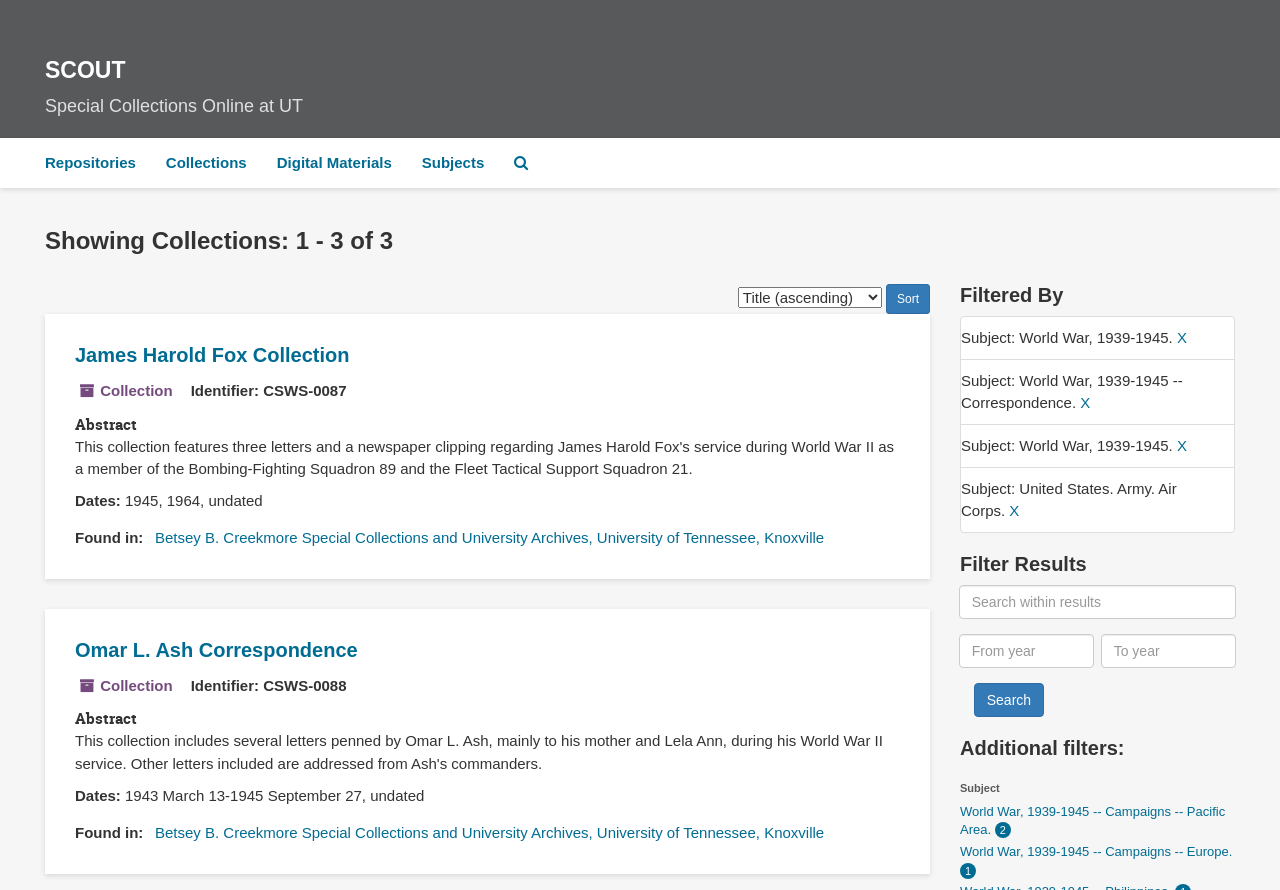Answer the question below in one word or phrase:
How many collections are shown on this page?

3